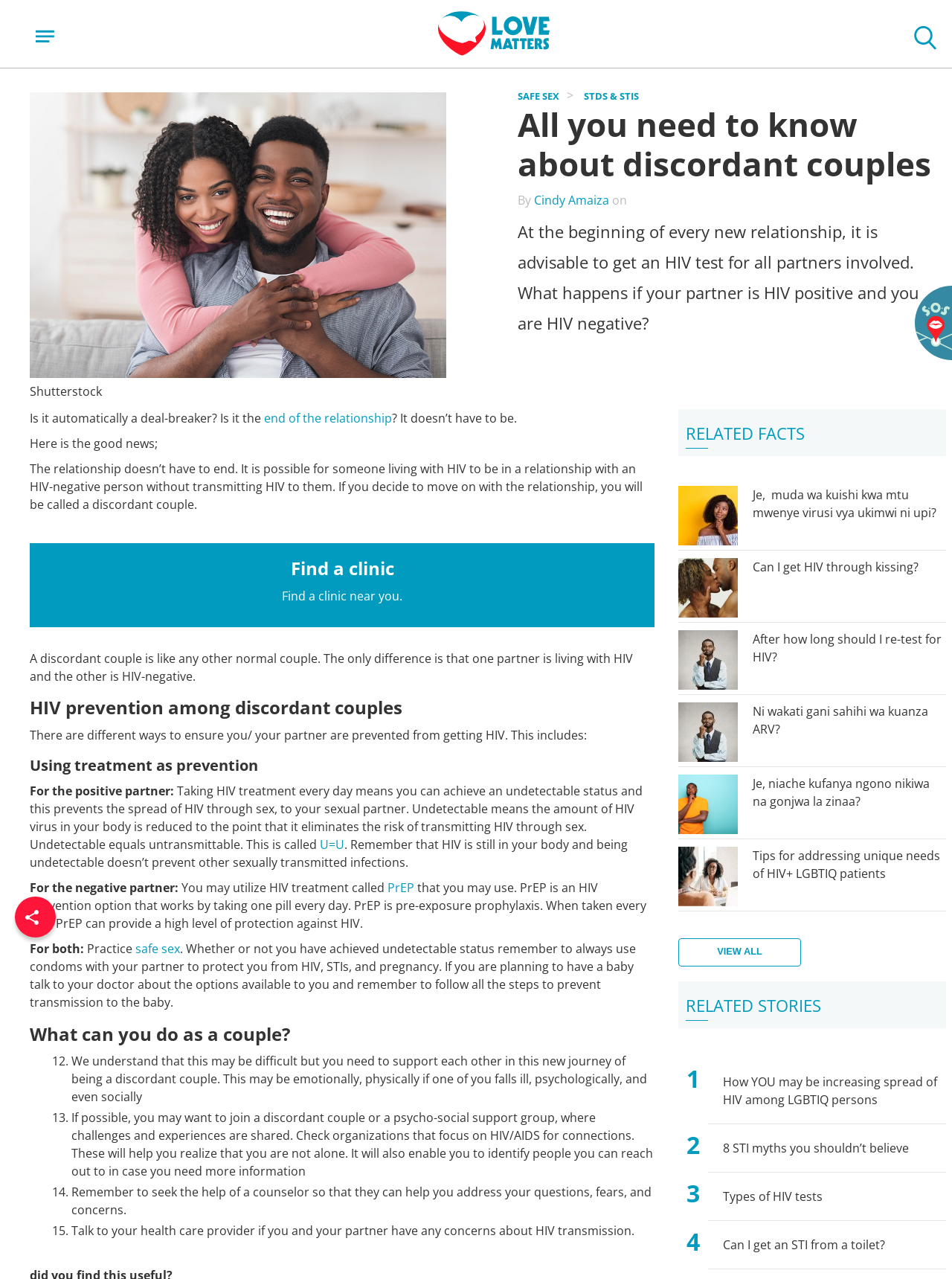Please locate the bounding box coordinates of the element that should be clicked to complete the given instruction: "Explore 'RELATED FACTS'".

[0.712, 0.32, 0.994, 0.357]